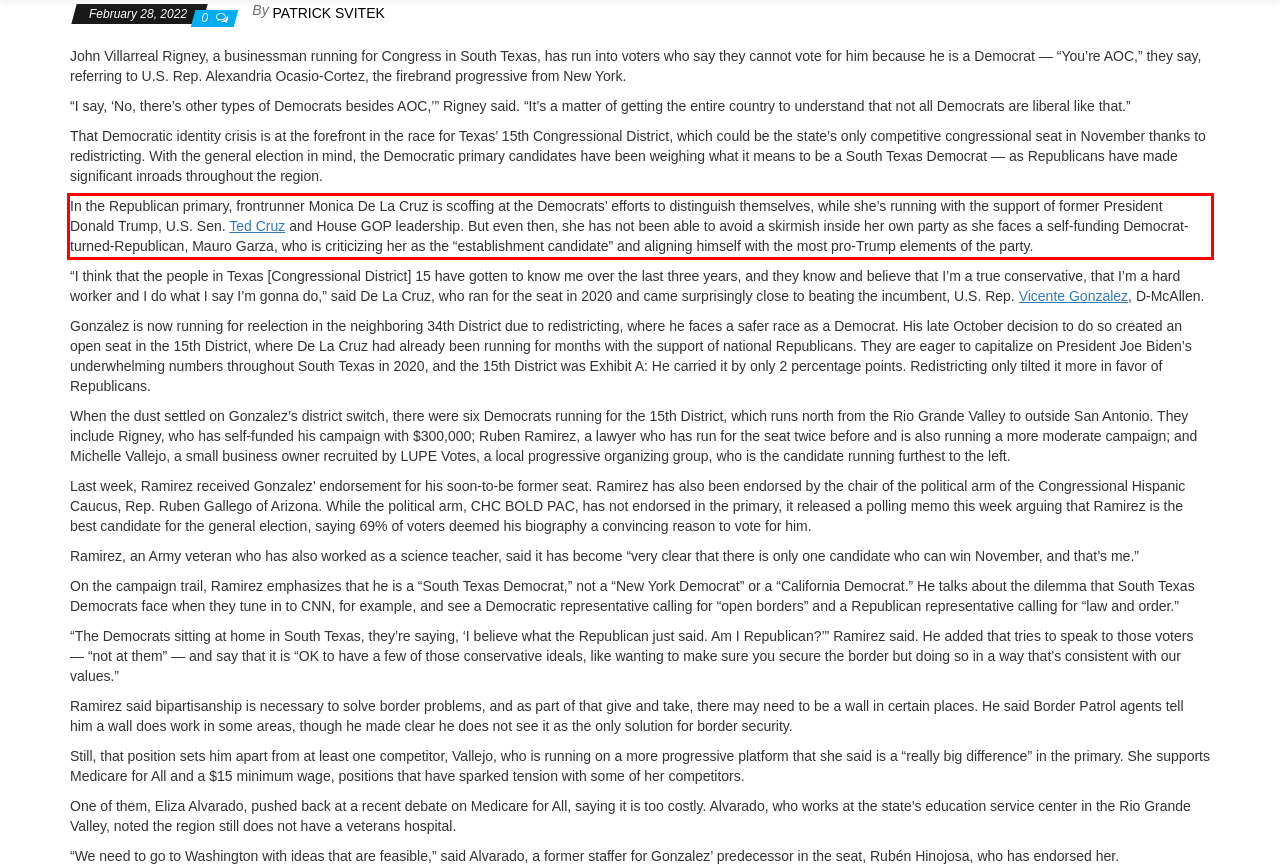Please extract the text content from the UI element enclosed by the red rectangle in the screenshot.

In the Republican primary, frontrunner Monica De La Cruz is scoffing at the Democrats’ efforts to distinguish themselves, while she’s running with the support of former President Donald Trump, U.S. Sen. Ted Cruz and House GOP leadership. But even then, she has not been able to avoid a skirmish inside her own party as she faces a self-funding Democrat-turned-Republican, Mauro Garza, who is criticizing her as the “establishment candidate” and aligning himself with the most pro-Trump elements of the party.